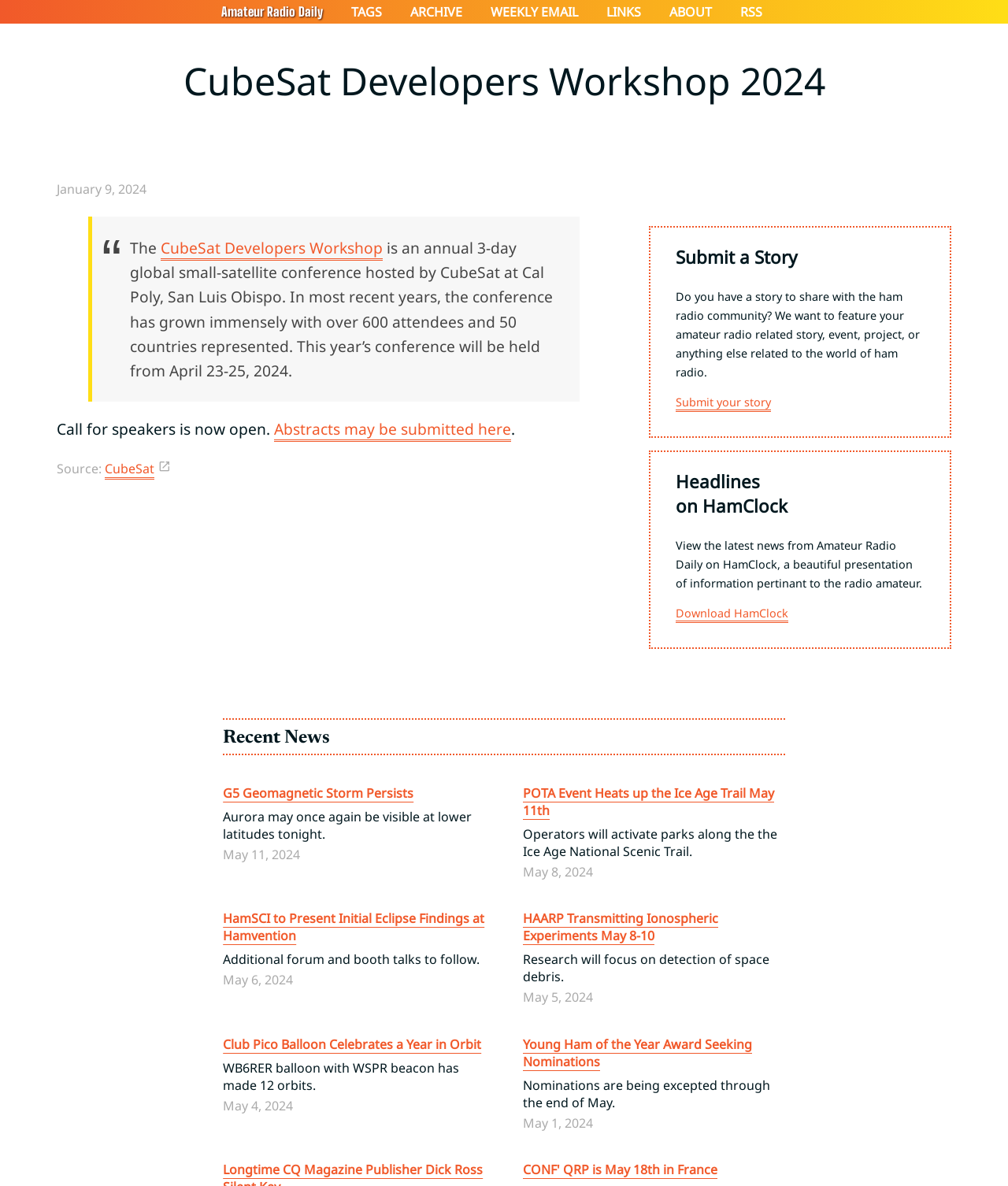Find the bounding box coordinates of the element to click in order to complete the given instruction: "Read the article 'Nissan South Africa leads the pack in 2017 Ipsos Product Quality Awards'."

None